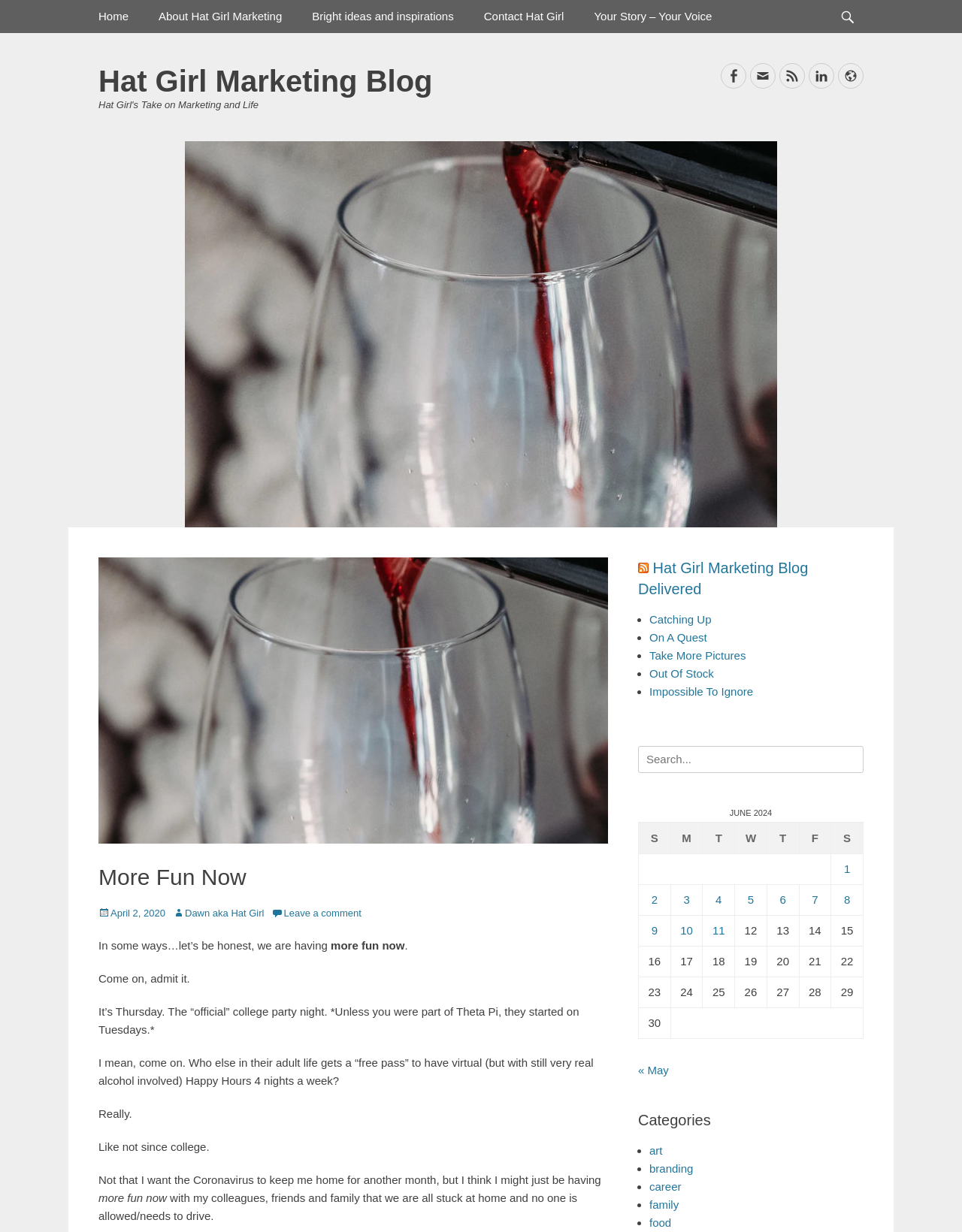Using the provided element description: "career", determine the bounding box coordinates of the corresponding UI element in the screenshot.

[0.675, 0.958, 0.708, 0.968]